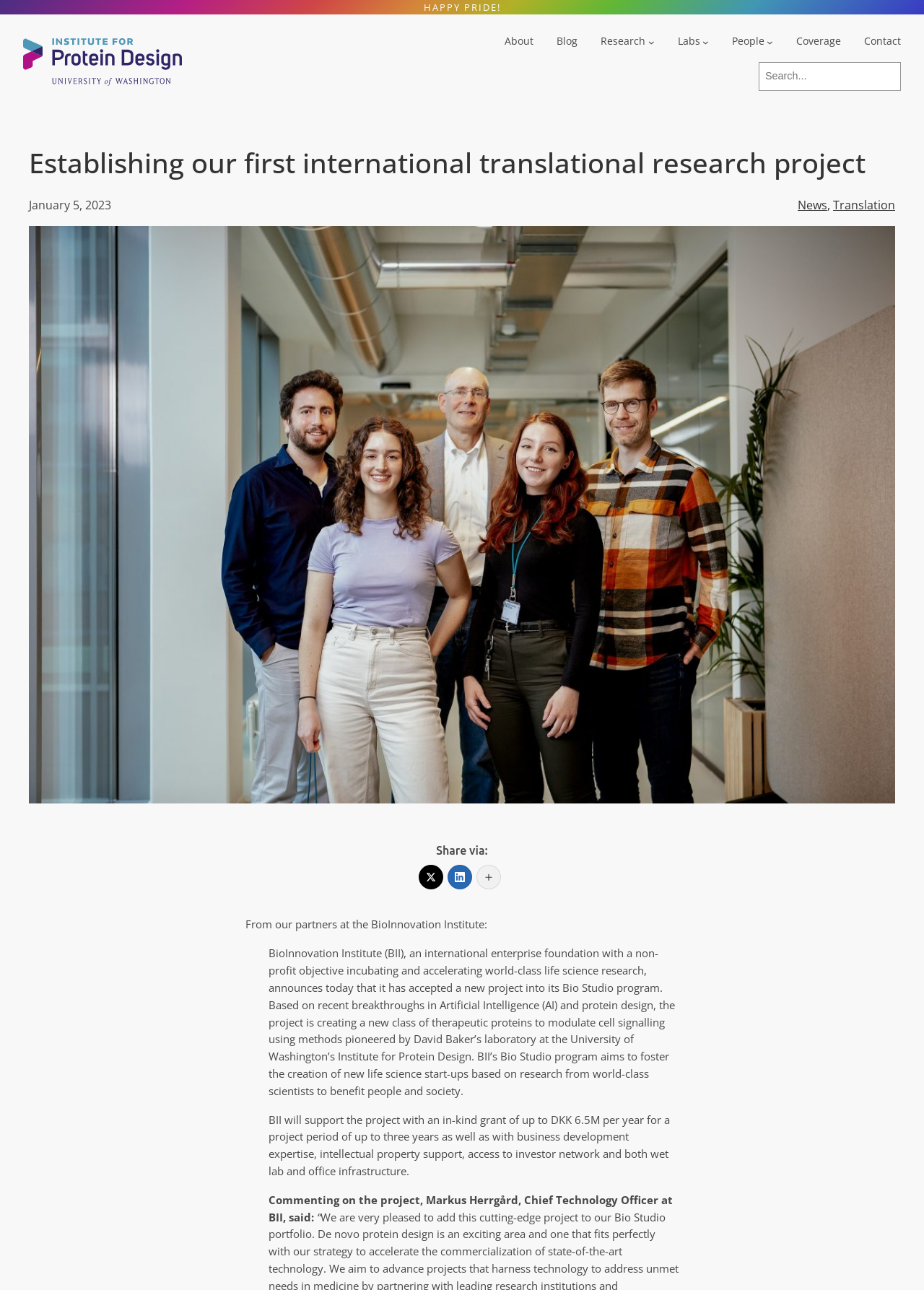Please locate and retrieve the main header text of the webpage.

Establishing our first international translational research project